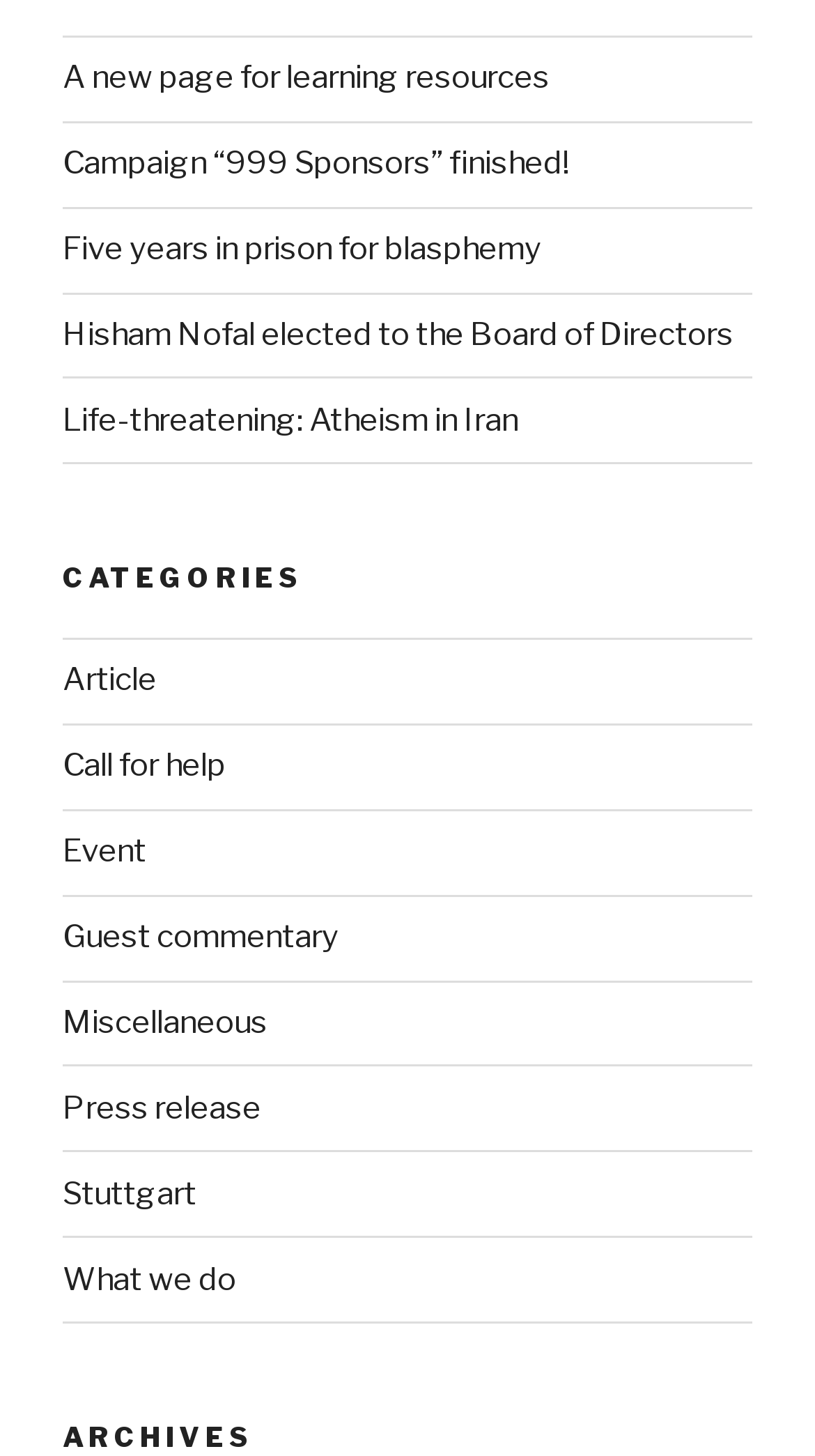Please specify the bounding box coordinates in the format (top-left x, top-left y, bottom-right x, bottom-right y), with values ranging from 0 to 1. Identify the bounding box for the UI component described as follows: Press release

[0.077, 0.748, 0.321, 0.774]